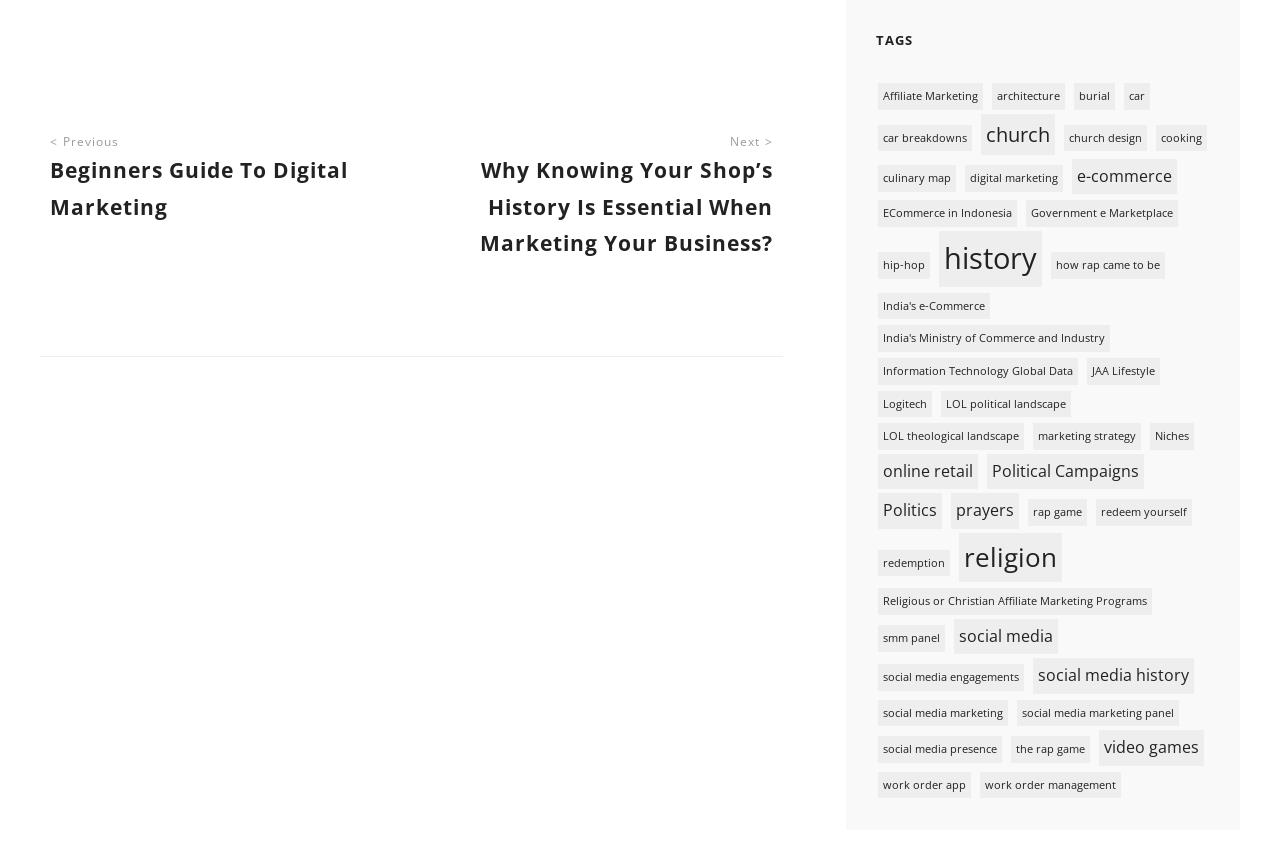Can you show the bounding box coordinates of the region to click on to complete the task described in the instruction: "Explore posts about 'history'"?

[0.734, 0.271, 0.814, 0.336]